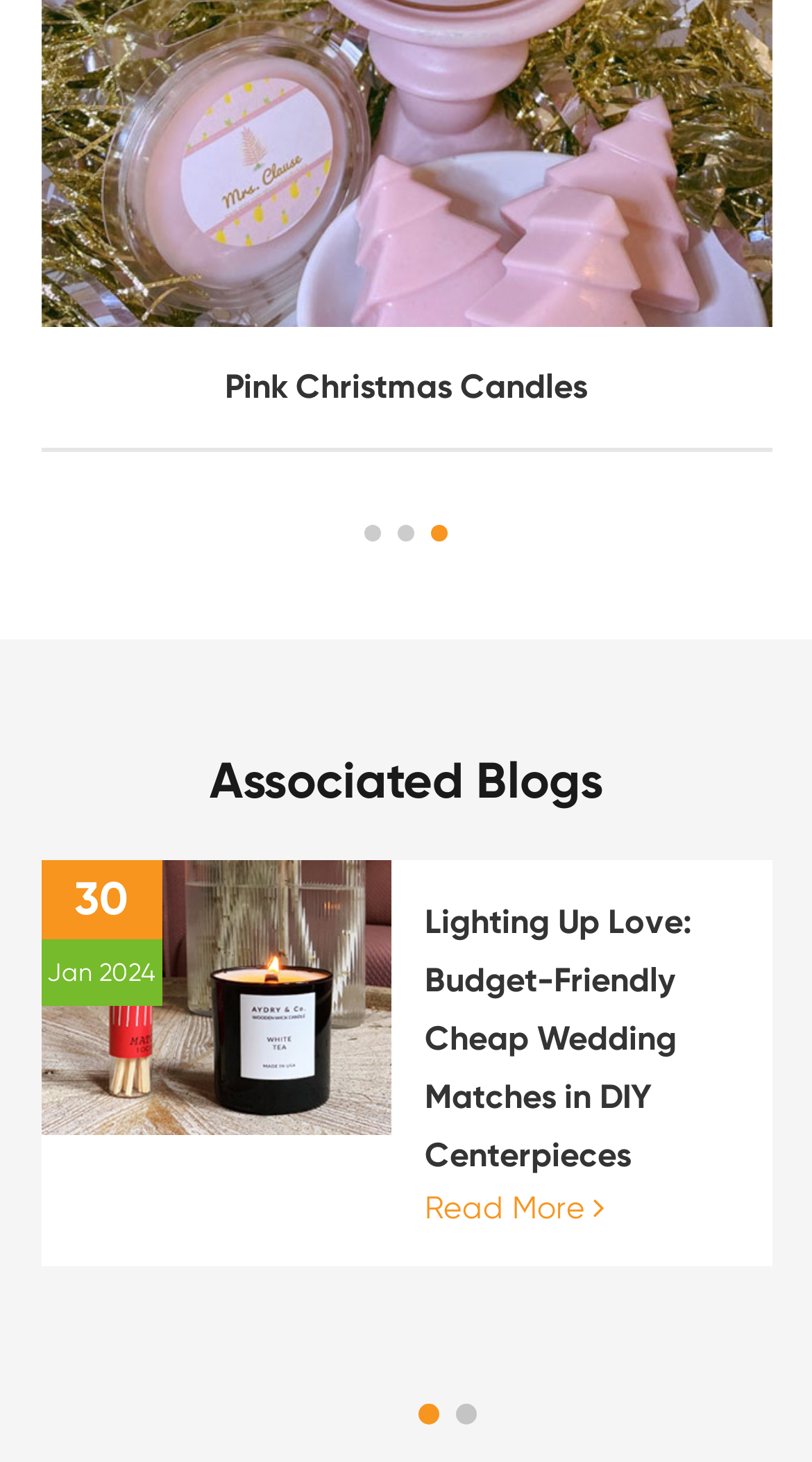How many images are there on the webpage?
Based on the image, answer the question in a detailed manner.

There is only one image on the webpage, which is associated with the link 'Lighting Up Love: Budget-Friendly Cheap Wedding Matches in DIY Centerpieces'.